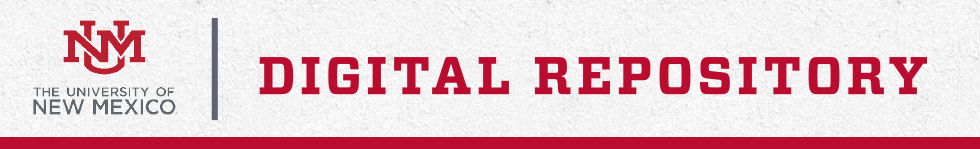Generate a comprehensive caption that describes the image.

The image features the official banner of the University of New Mexico's Digital Repository. It prominently displays the university's initials "NM" in a bold, stylized format, accompanied by the full name "THE UNIVERSITY OF NEW MEXICO" in a sleek, modern font. Below the university’s name, the words "DIGITAL REPOSITORY" are presented in a larger, striking font, emphasizing the platform's focus on providing access to digital research and academic contributions from the university. The background has a textured, light color, enhancing the logo's visual appeal and ensuring the text stands out. This repository serves as an essential resource for students, faculty, and researchers to access a wealth of scholarly works and archival materials.